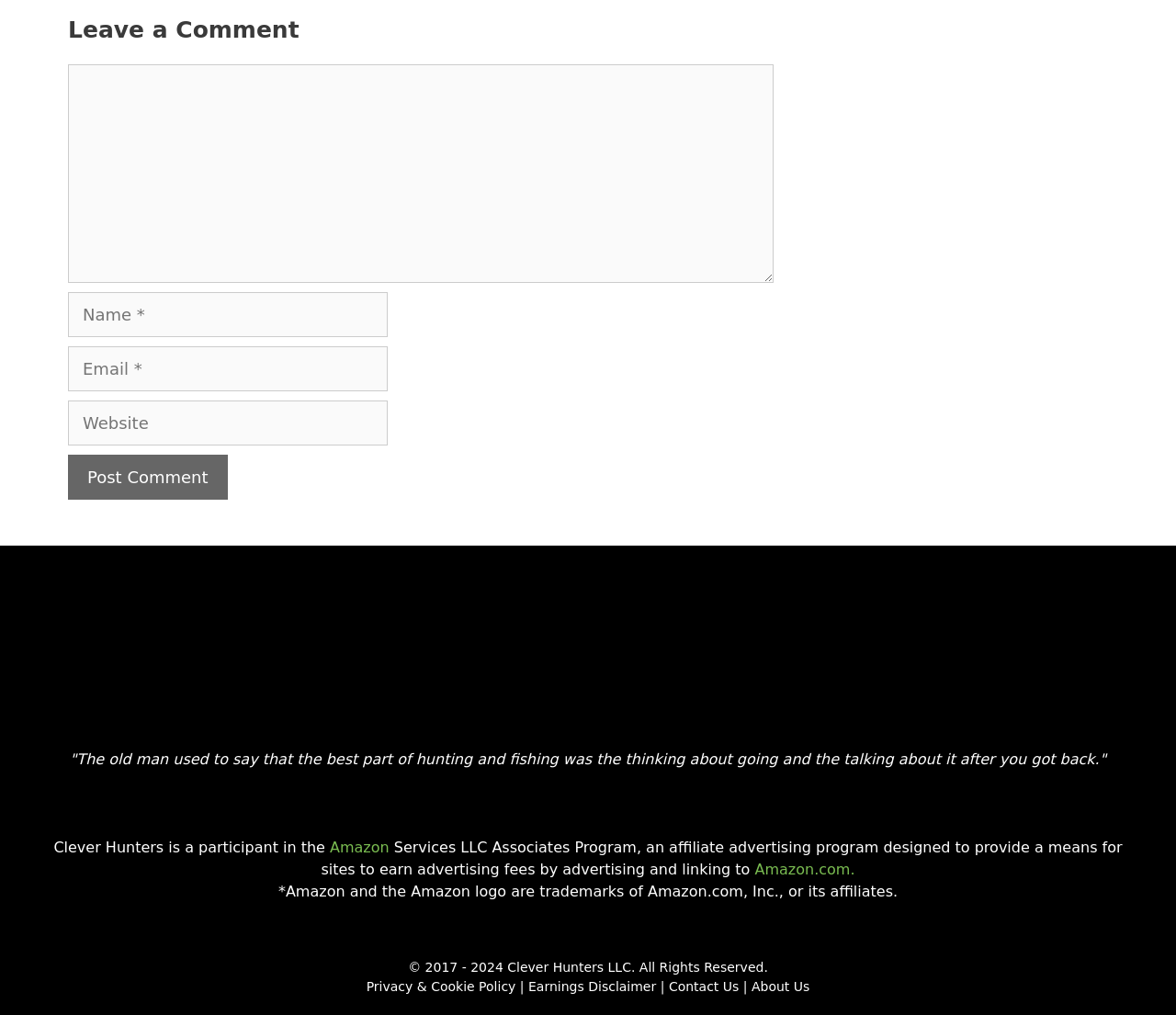Answer the following query concisely with a single word or phrase:
What program is Clever Hunters a participant in?

Amazon Services LLC Associates Program